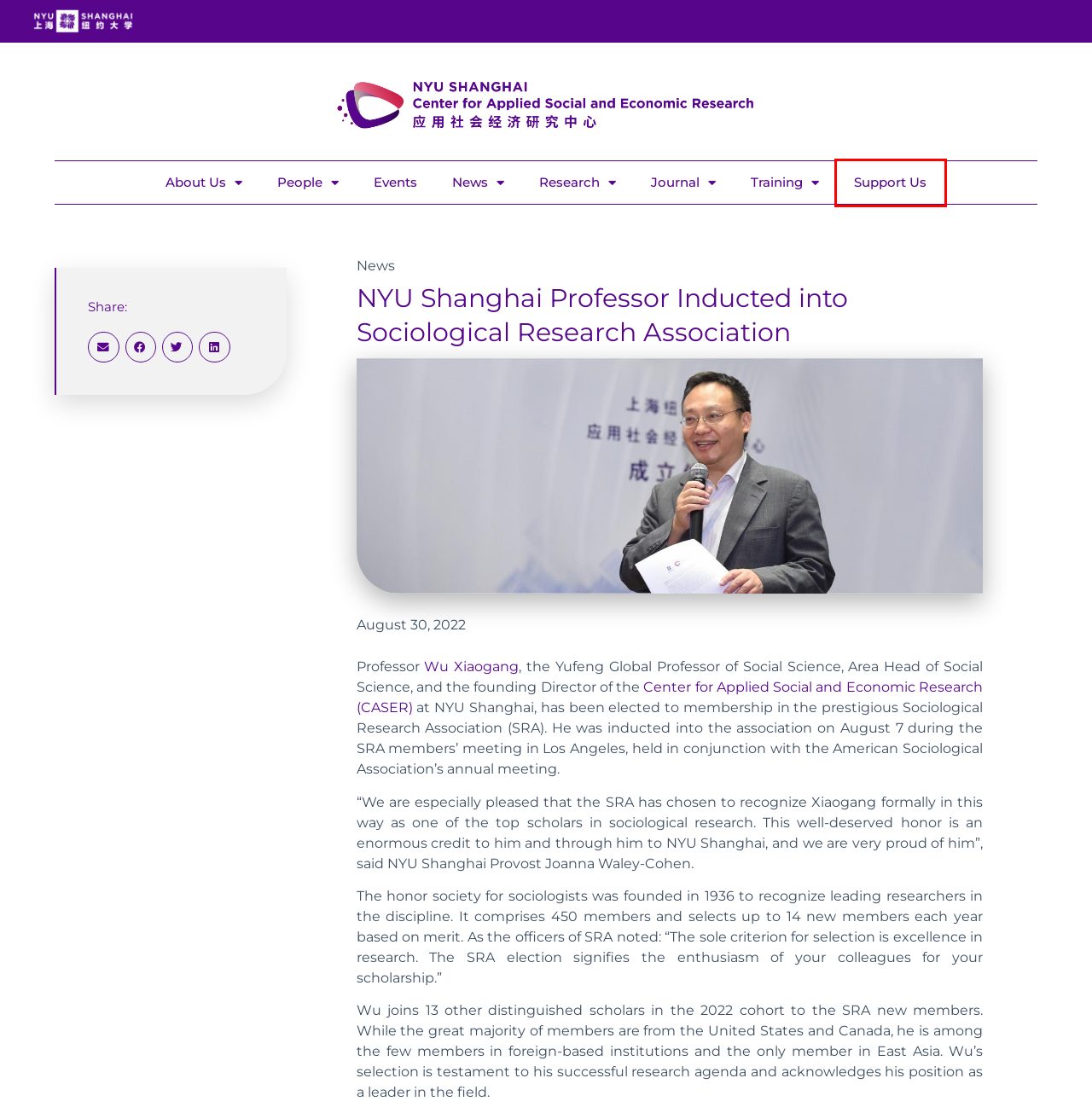You have a screenshot of a webpage with a red rectangle bounding box. Identify the best webpage description that corresponds to the new webpage after clicking the element within the red bounding box. Here are the candidates:
A. Events – CASER | NYU Shanghai
B. CASER | NYU Shanghai
C. Xiaogang Wu | NYU Shanghai
D. ICSA-International Chinese Sociological Association
E. Training – CASER | NYU Shanghai
F. Support Us – CASER | NYU Shanghai
G. People – CASER | NYU Shanghai
H. News – CASER | NYU Shanghai

F